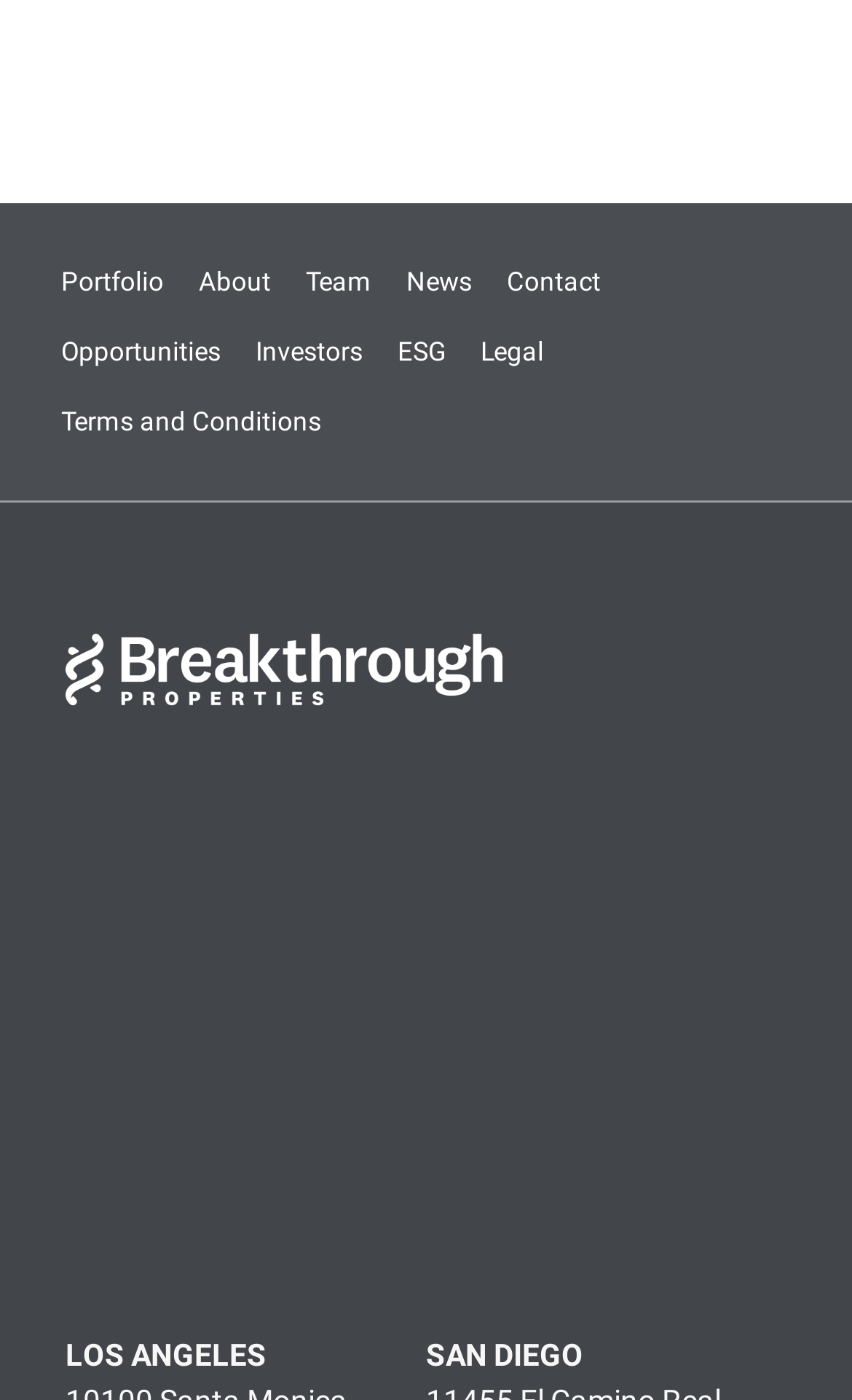Point out the bounding box coordinates of the section to click in order to follow this instruction: "Explore Opportunities".

[0.051, 0.226, 0.279, 0.276]